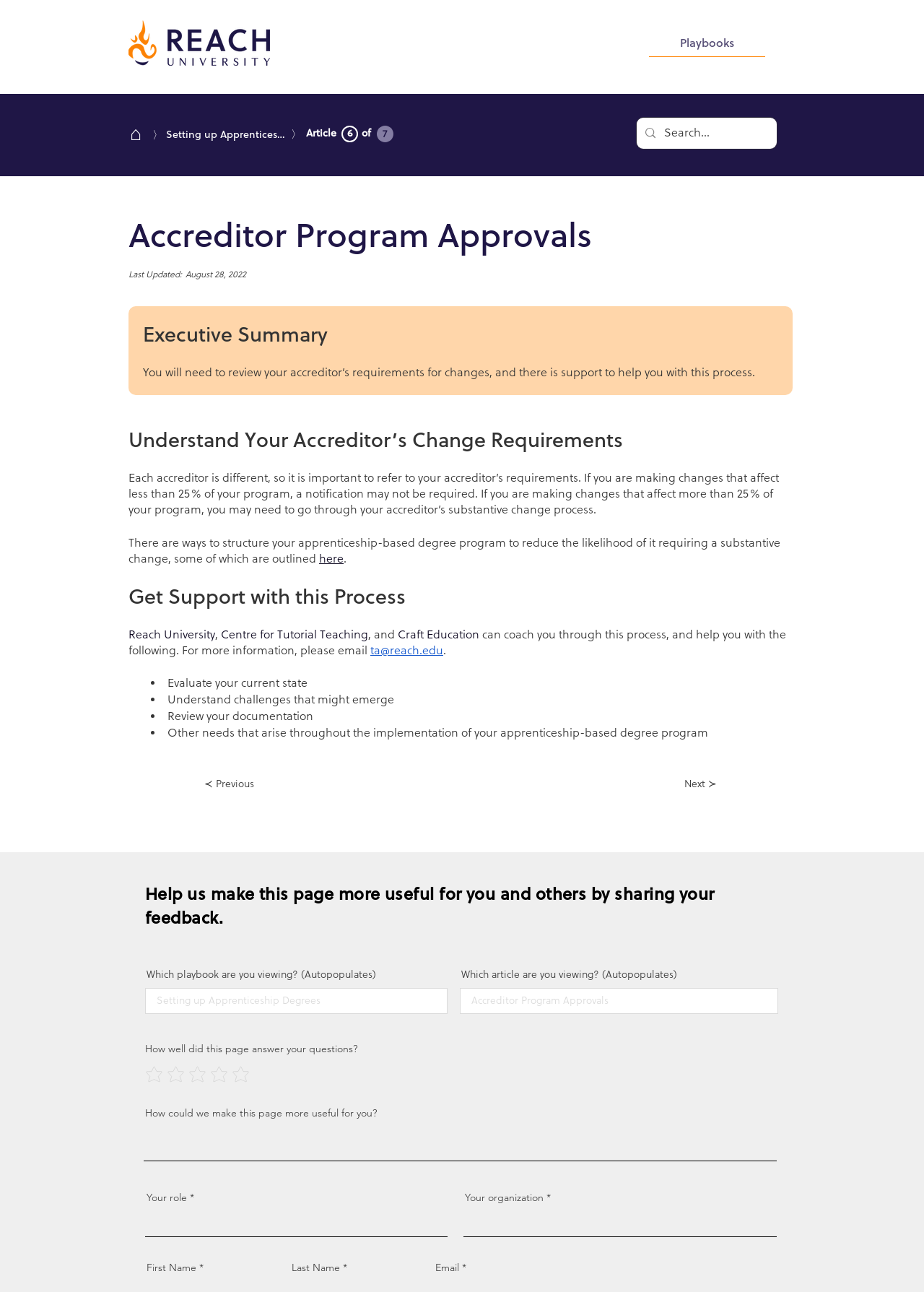Could you determine the bounding box coordinates of the clickable element to complete the instruction: "View the 'You Might Also Like' section"? Provide the coordinates as four float numbers between 0 and 1, i.e., [left, top, right, bottom].

None